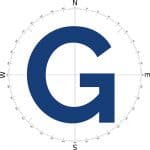Offer an in-depth caption for the image.

The image features the logo of the Gilbane Advisor, prominently displaying a large, stylized letter "G" in a deep navy blue color. The letter is set against a circular backdrop that includes compass-like markings, emphasizing directionality and navigation. This logo is part of the Gilbane Advisor's branding, which is curated for professionals in content, computing, and digital experiences. The logo signifies the publication's focus on guiding its audience through relevant topics and resources in the industry.